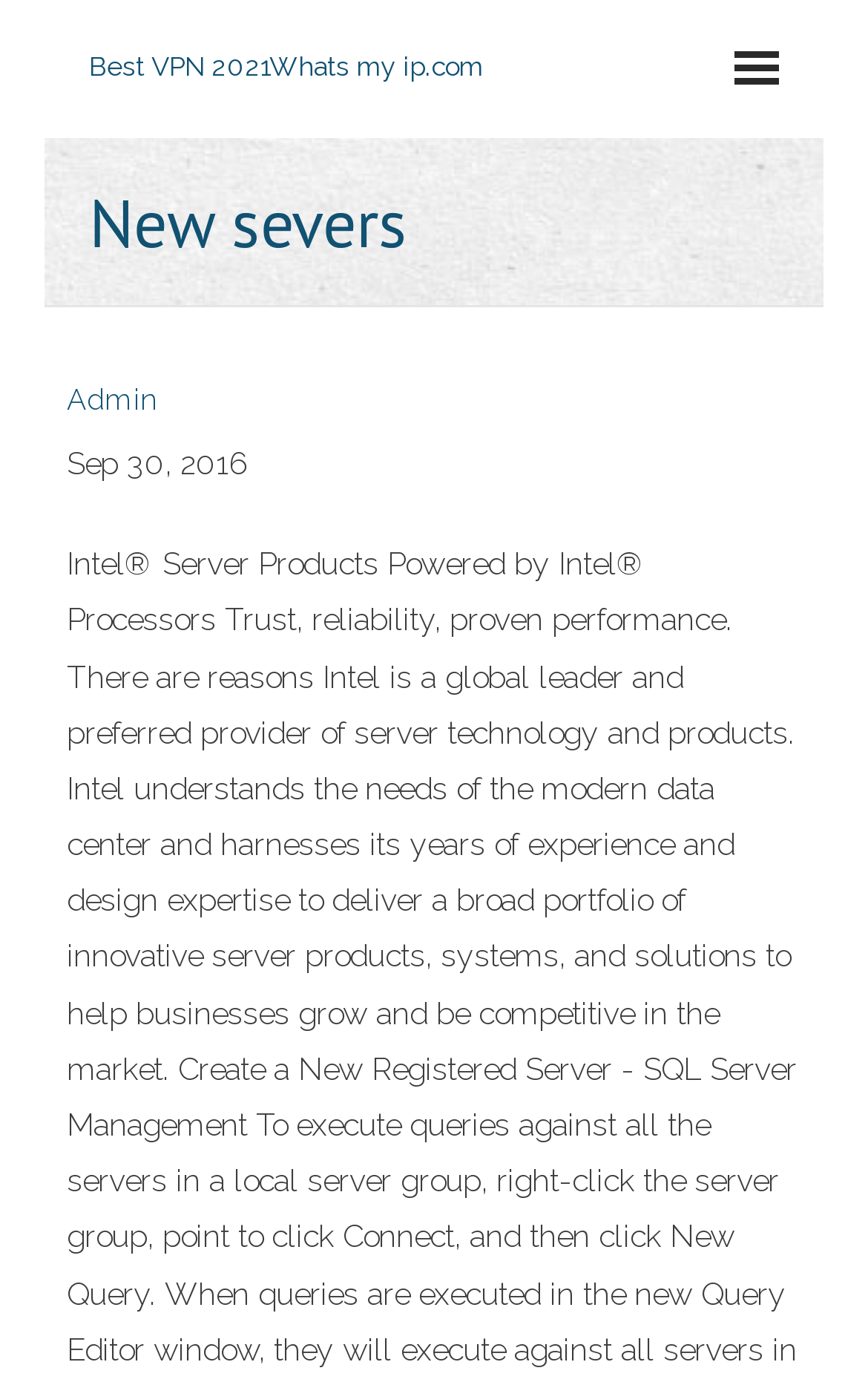Give a one-word or short-phrase answer to the following question: 
How many links are there on the webpage?

2